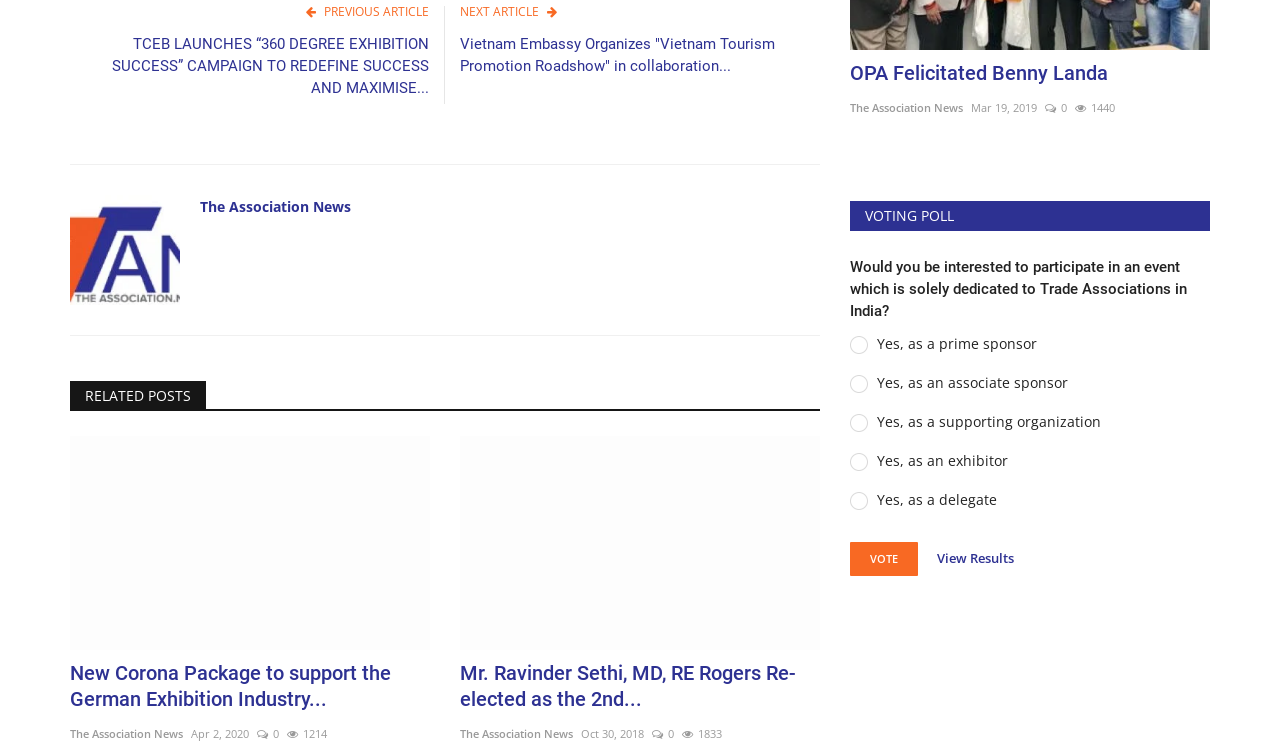Determine the bounding box coordinates for the region that must be clicked to execute the following instruction: "Read the 'Temple Trails & Ocean Tales' post".

None